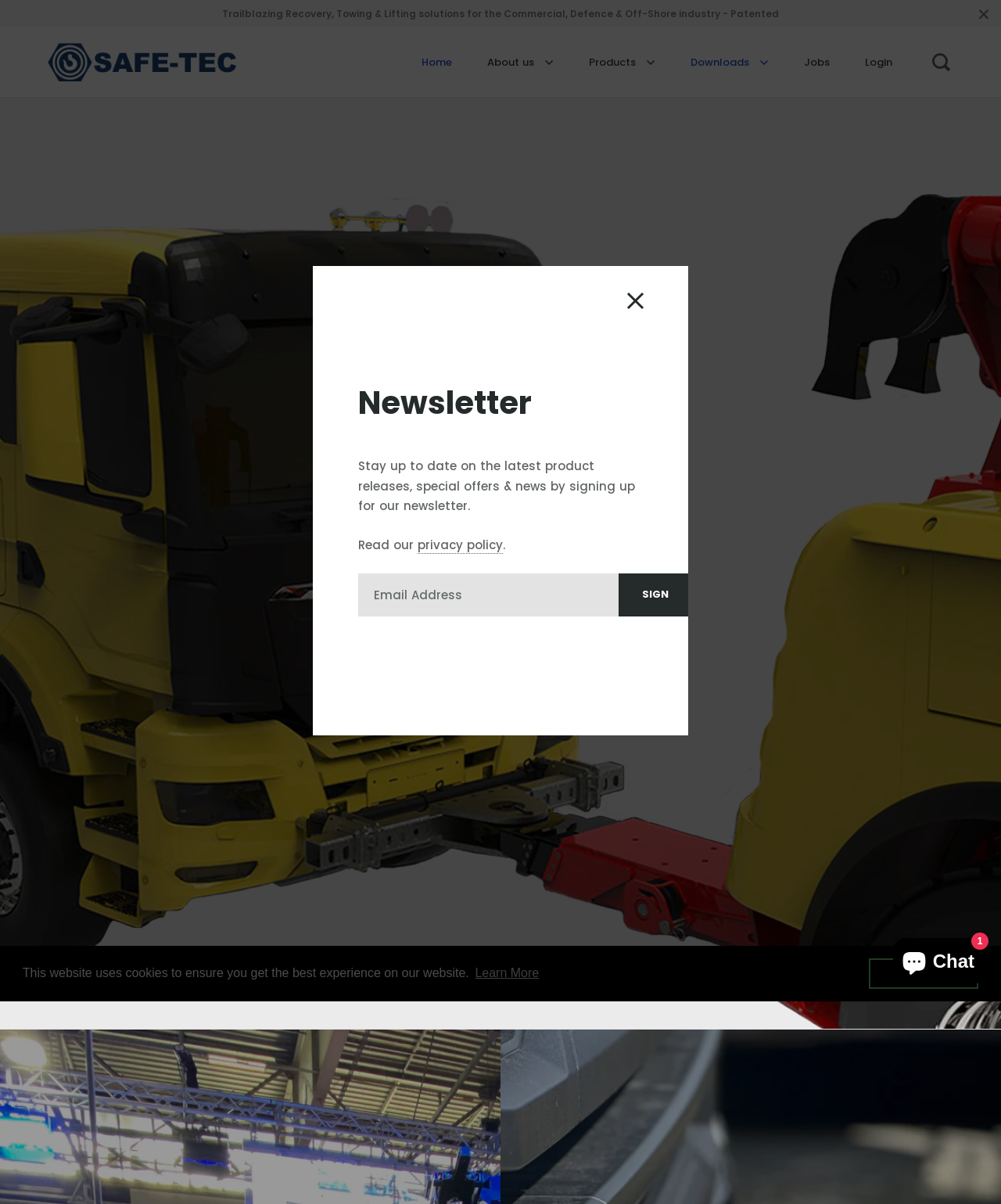Find the bounding box coordinates of the element to click in order to complete this instruction: "Click the 'Login' link". The bounding box coordinates must be four float numbers between 0 and 1, denoted as [left, top, right, bottom].

[0.848, 0.037, 0.907, 0.065]